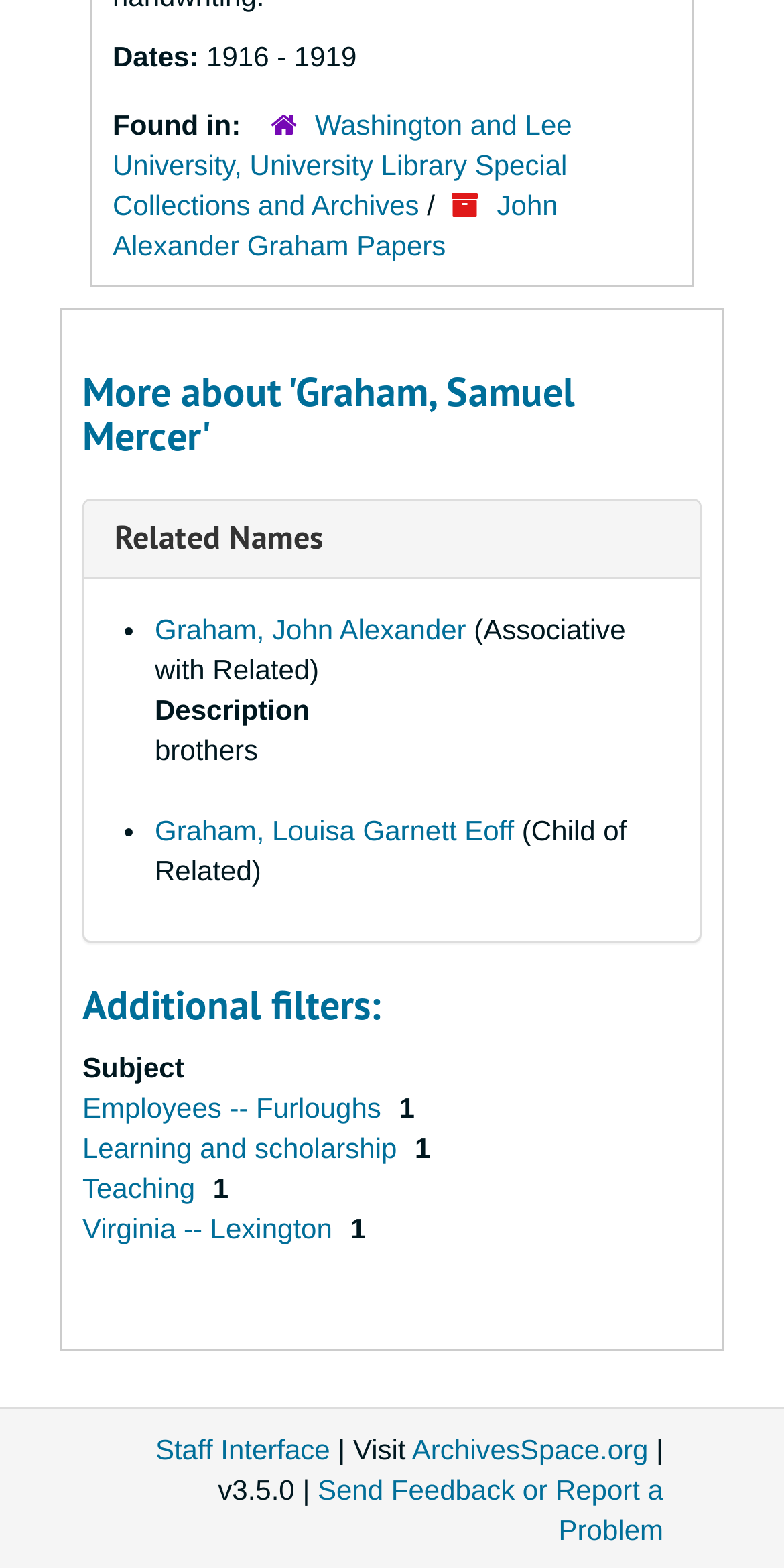Determine the bounding box coordinates for the clickable element required to fulfill the instruction: "Explore John Alexander Graham Papers". Provide the coordinates as four float numbers between 0 and 1, i.e., [left, top, right, bottom].

[0.144, 0.12, 0.712, 0.167]